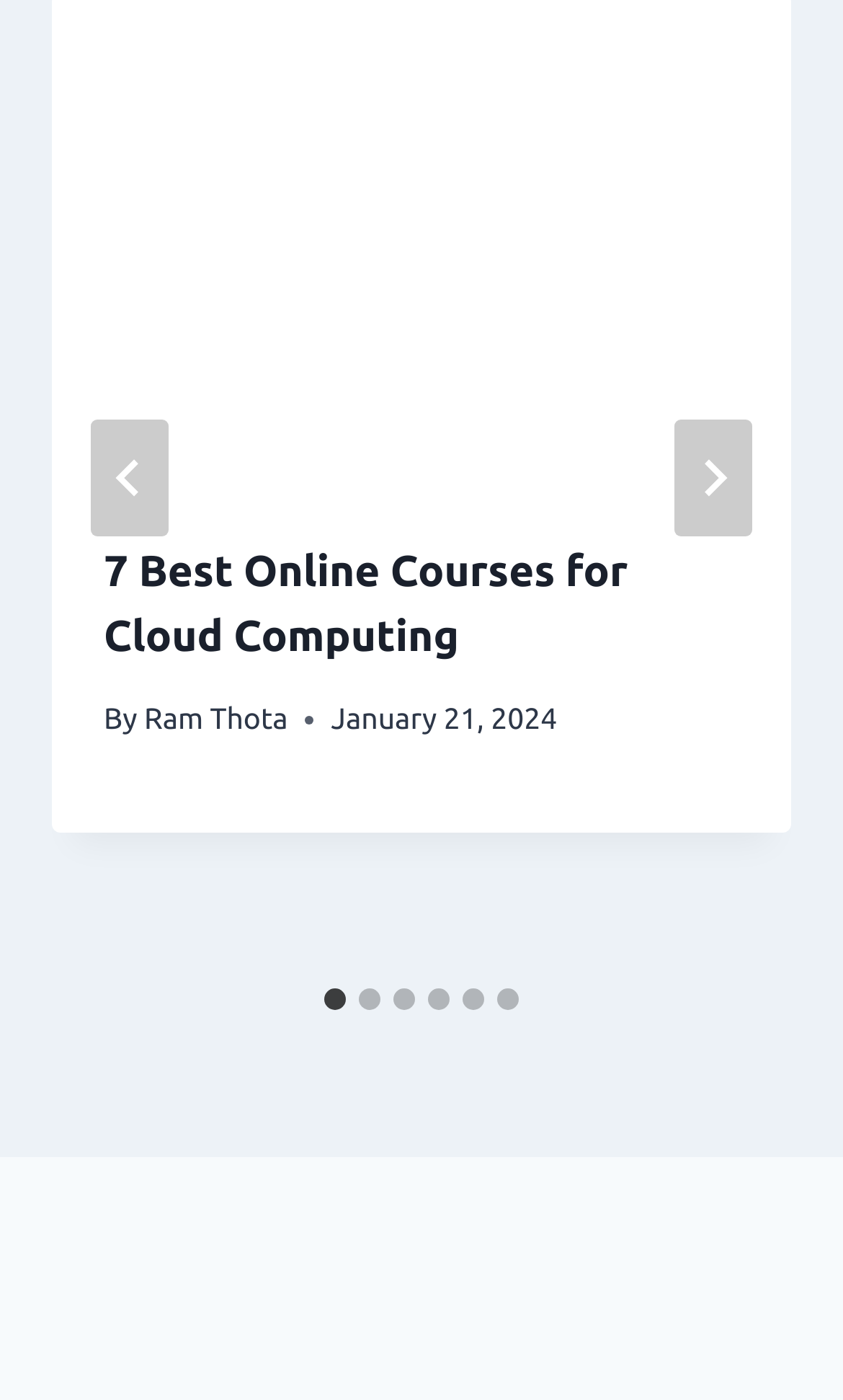From the element description: "aria-label="Go to slide 5"", extract the bounding box coordinates of the UI element. The coordinates should be expressed as four float numbers between 0 and 1, in the order [left, top, right, bottom].

[0.549, 0.706, 0.574, 0.722]